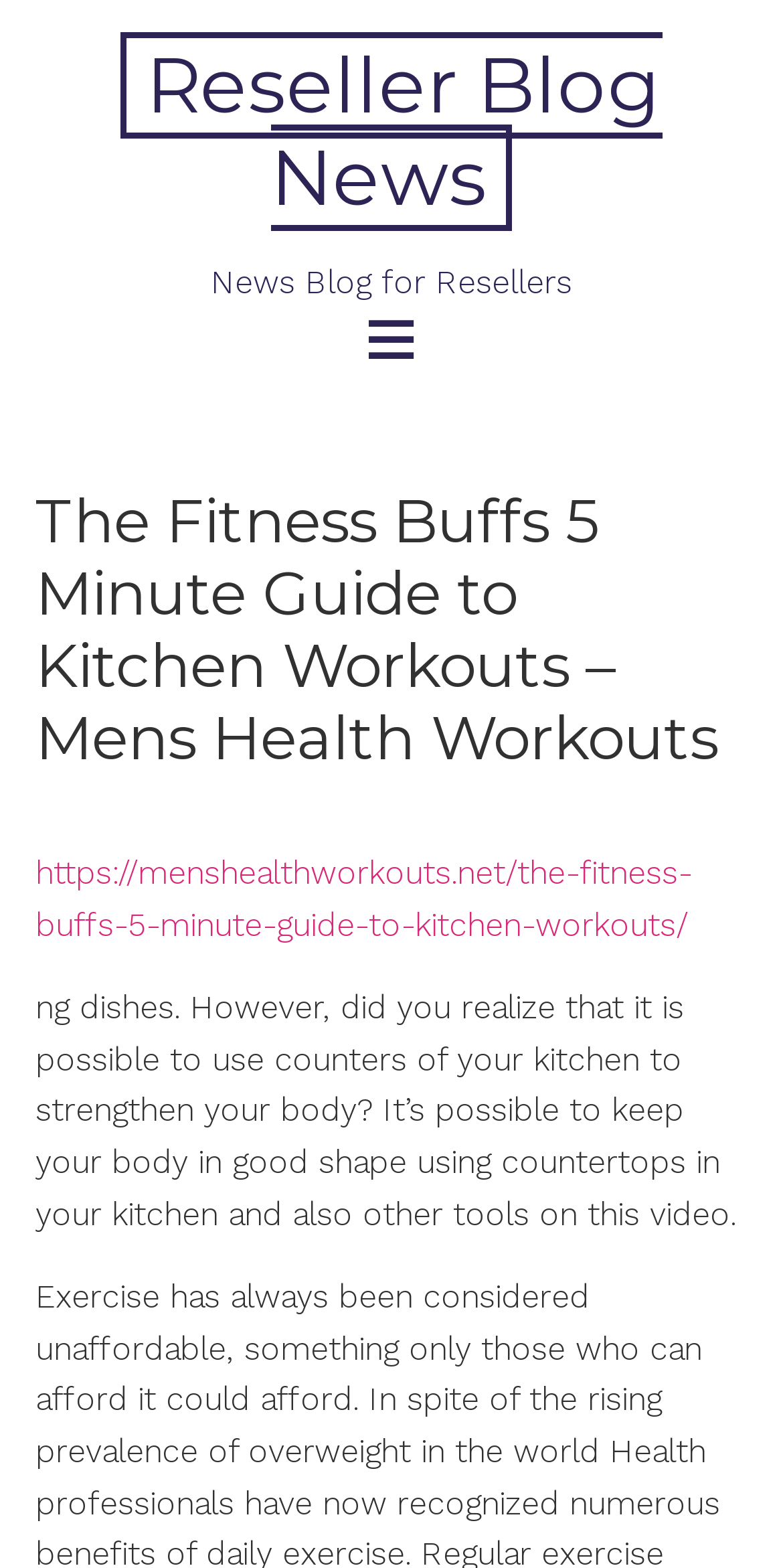Respond to the following question with a brief word or phrase:
What is the symbol on the button?

uf228